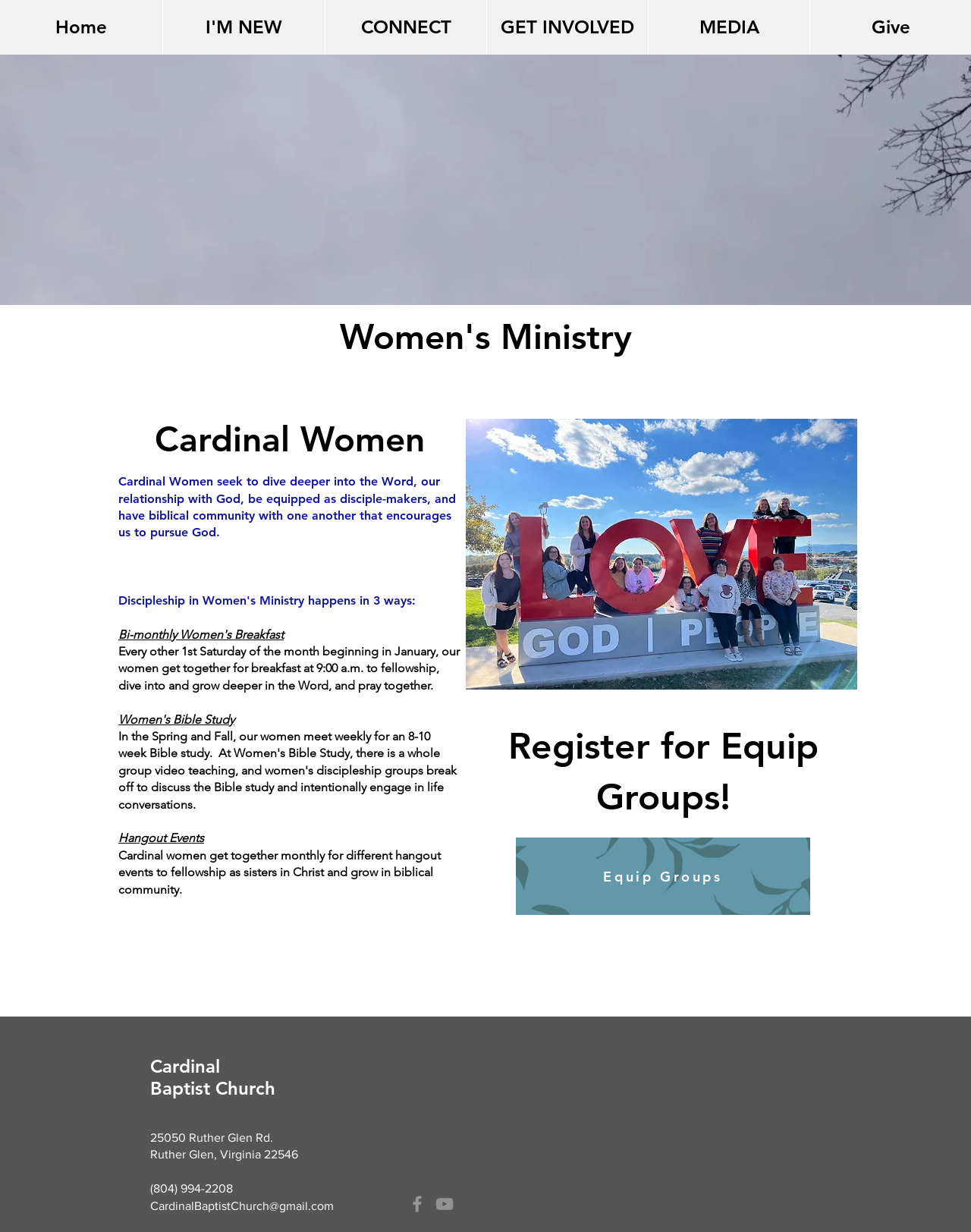Please determine the bounding box coordinates for the element that should be clicked to follow these instructions: "Send an email to the church".

[0.155, 0.973, 0.344, 0.984]